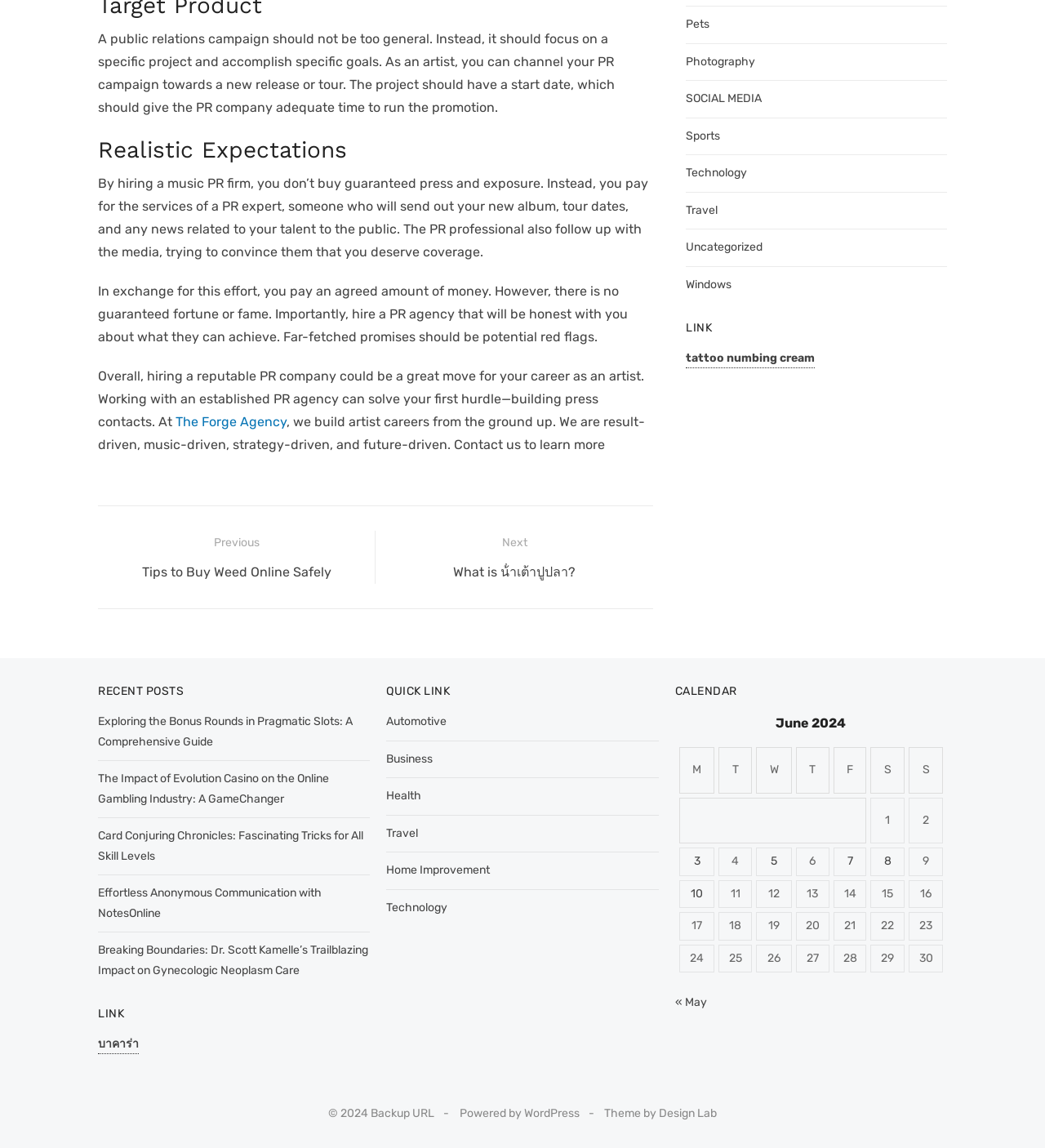Specify the bounding box coordinates of the area to click in order to follow the given instruction: "Go to 'Posts'."

[0.094, 0.462, 0.625, 0.531]